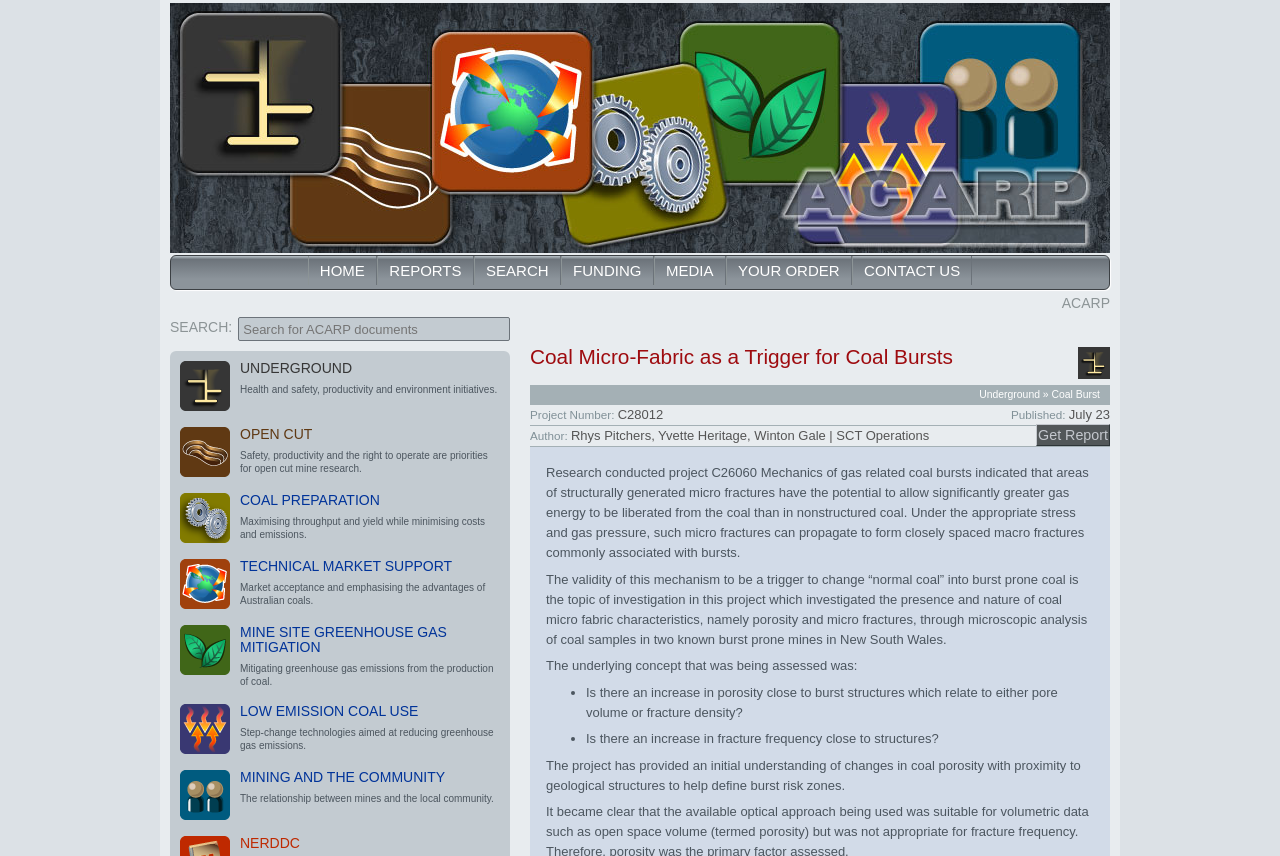Determine the bounding box coordinates of the region to click in order to accomplish the following instruction: "View the 'UNDERGROUND' section". Provide the coordinates as four float numbers between 0 and 1, specifically [left, top, right, bottom].

[0.188, 0.422, 0.391, 0.439]